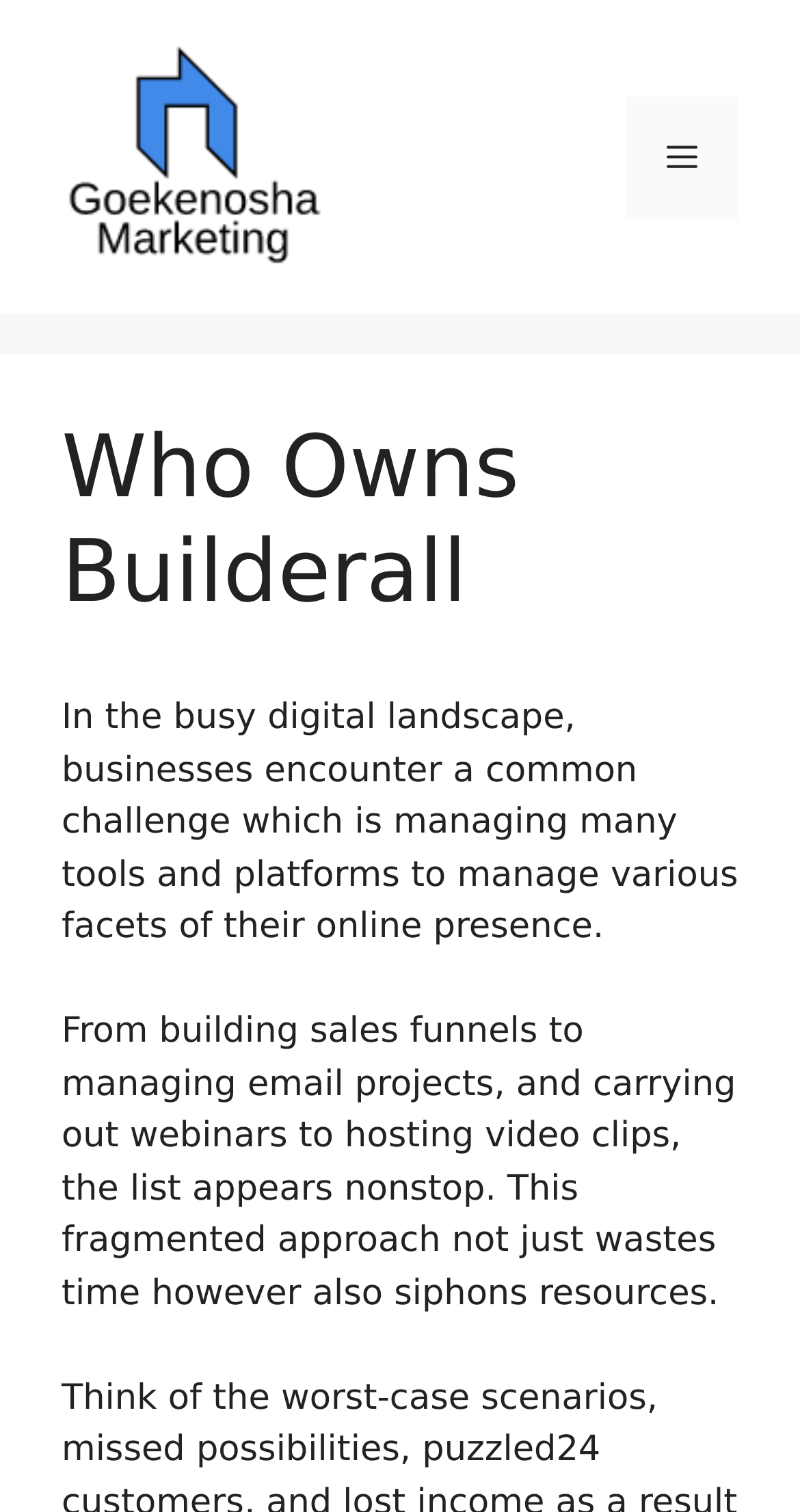What is Builderall related to?
Examine the image closely and answer the question with as much detail as possible.

The webpage is about 'Who Owns Builderall' and the content discusses managing online presence, which suggests that Builderall is related to software that helps with this task.